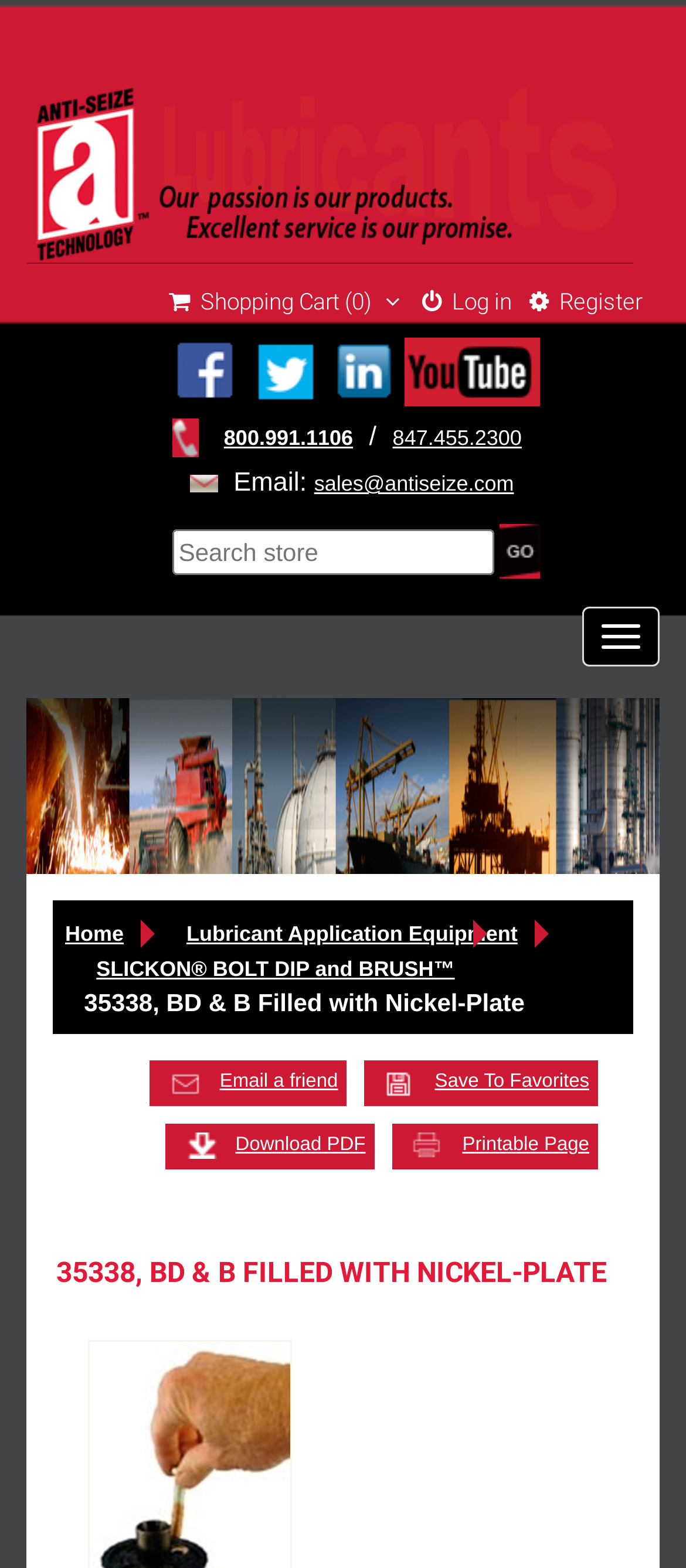Please mark the clickable region by giving the bounding box coordinates needed to complete this instruction: "Search for products".

[0.25, 0.337, 0.719, 0.366]